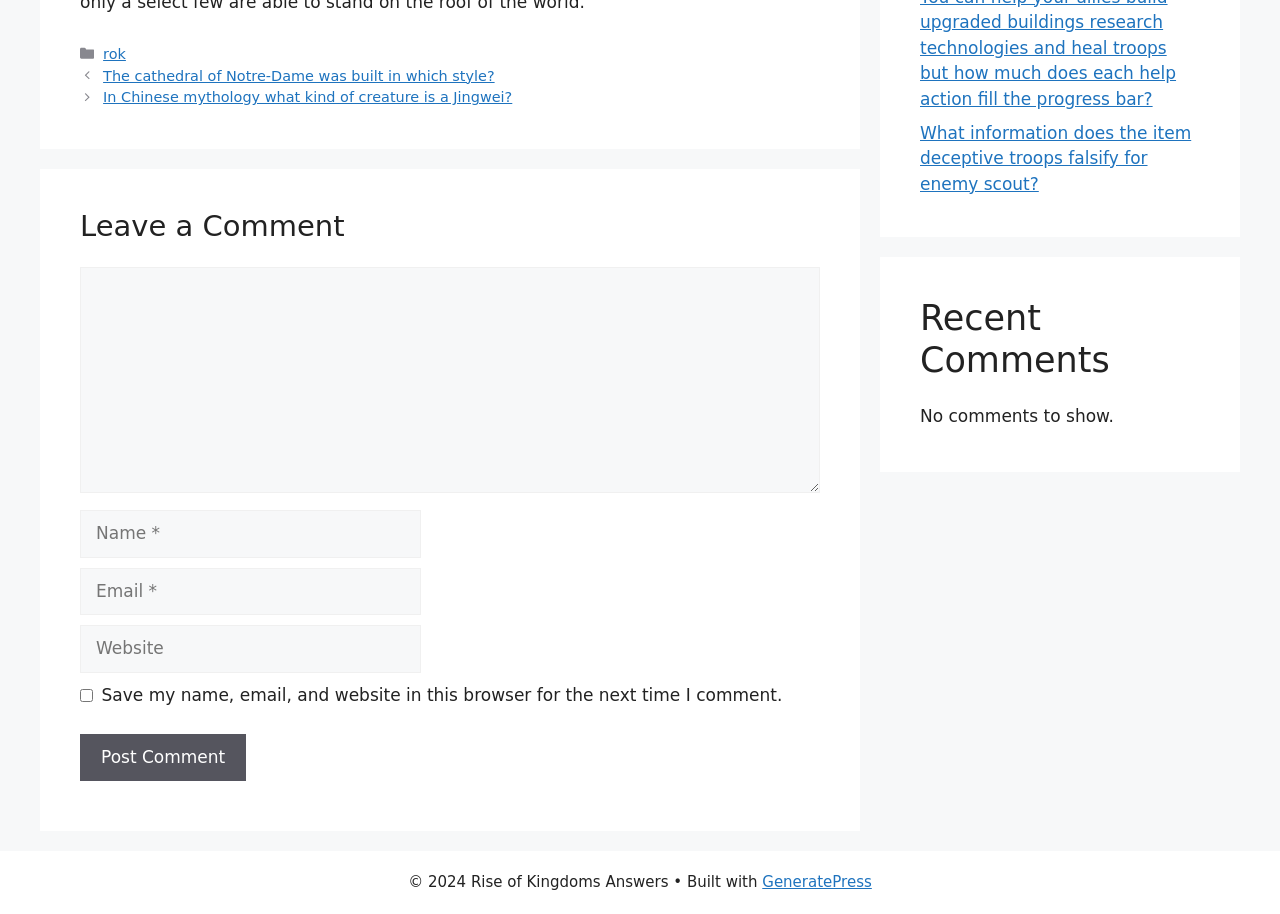From the webpage screenshot, predict the bounding box of the UI element that matches this description: "name="submit" value="Post Comment"".

[0.062, 0.803, 0.192, 0.855]